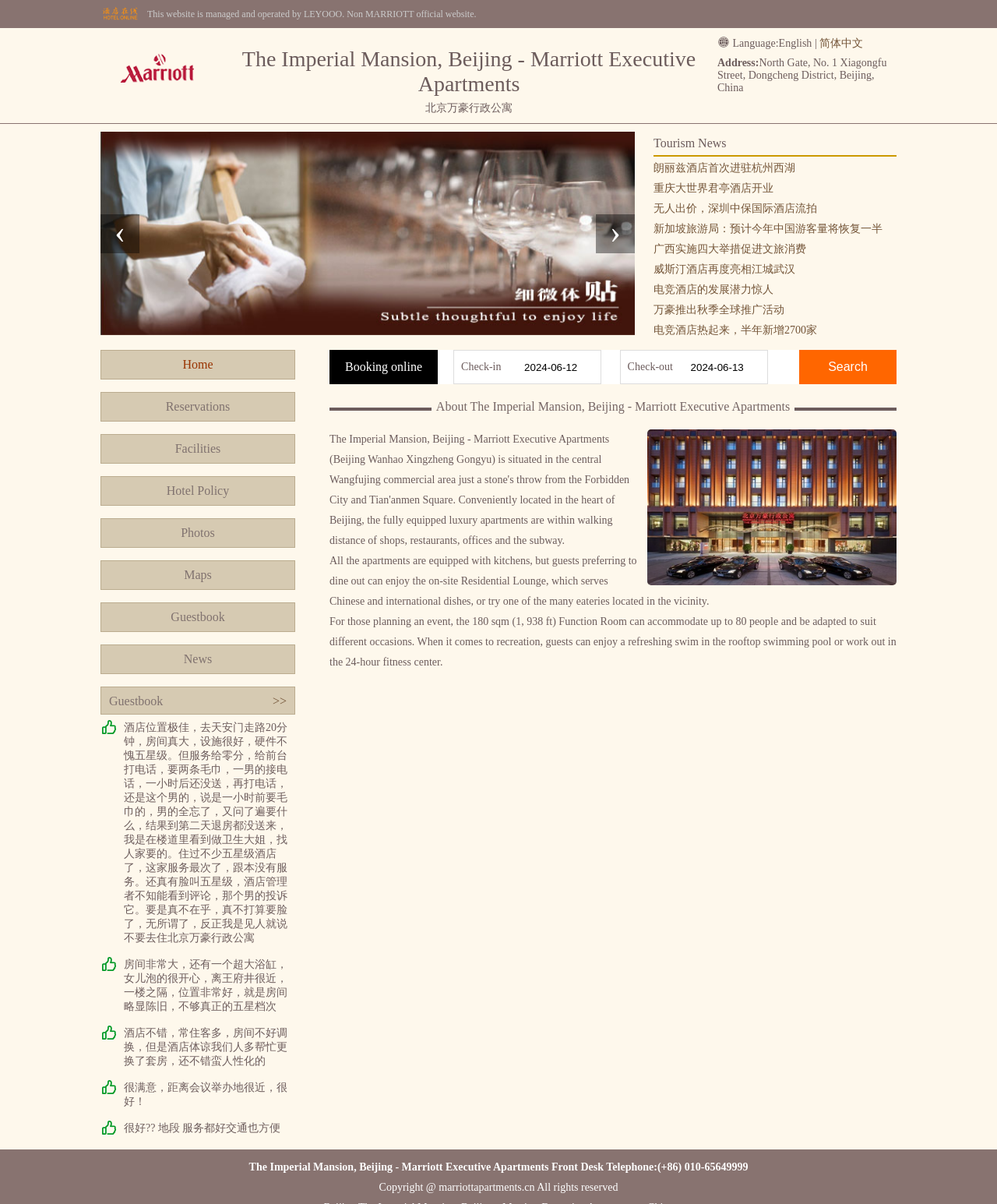Identify the bounding box for the described UI element. Provide the coordinates in (top-left x, top-left y, bottom-right x, bottom-right y) format with values ranging from 0 to 1: 威斯汀酒店再度亮相江城武汉

[0.655, 0.219, 0.798, 0.228]